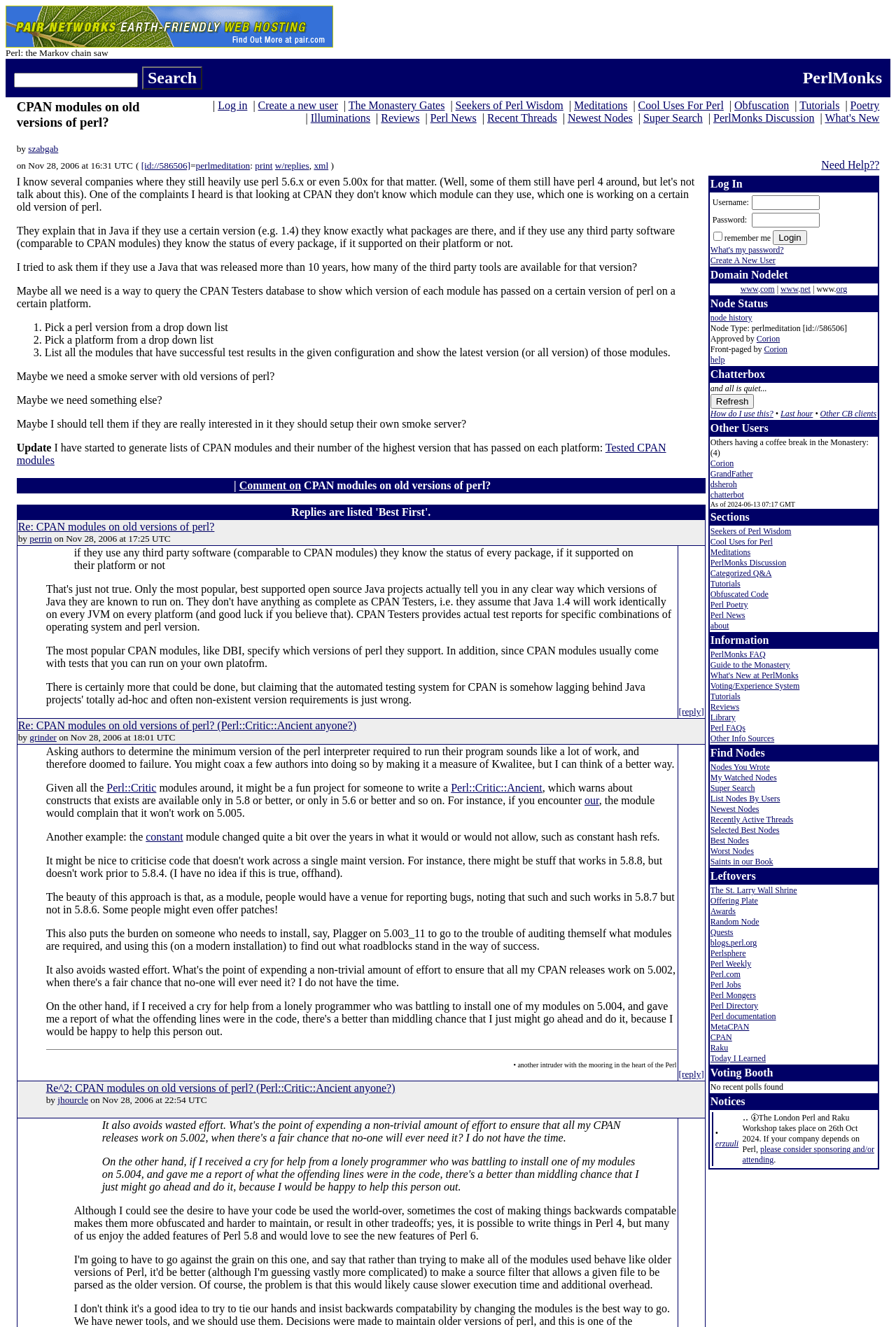Who is the author of the initial post?
We need a detailed and meticulous answer to the question.

The author of the initial post is szabgab, which is indicated by the link 'szabgab' next to the heading 'CPAN modules on old versions of perl?'.